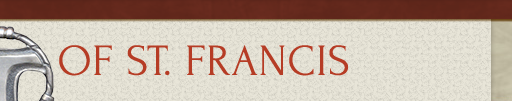Respond to the question with just a single word or phrase: 
What is the likely purpose of the text?

part of a title or banner